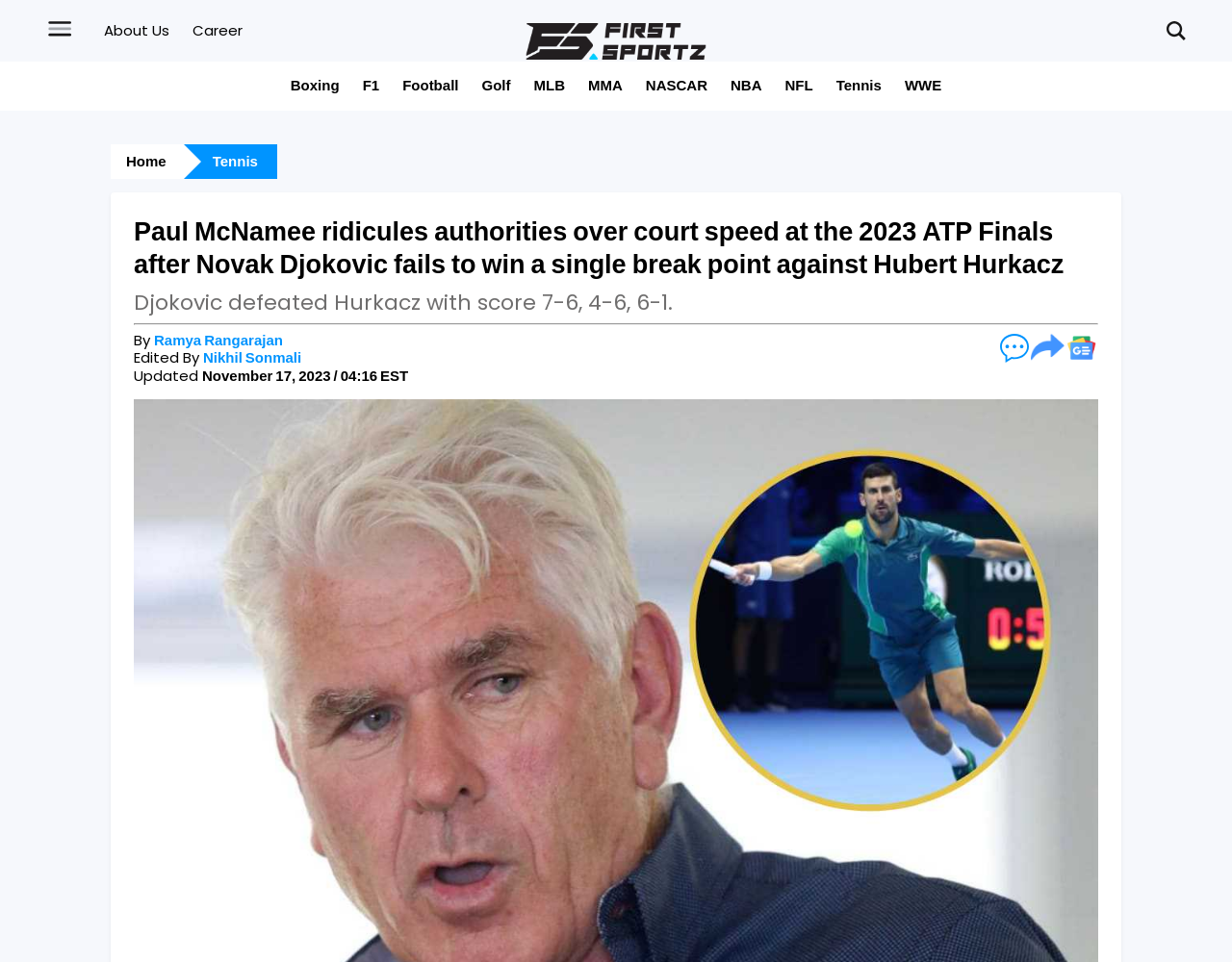Show the bounding box coordinates of the region that should be clicked to follow the instruction: "Check the comments."

[0.812, 0.347, 0.835, 0.377]